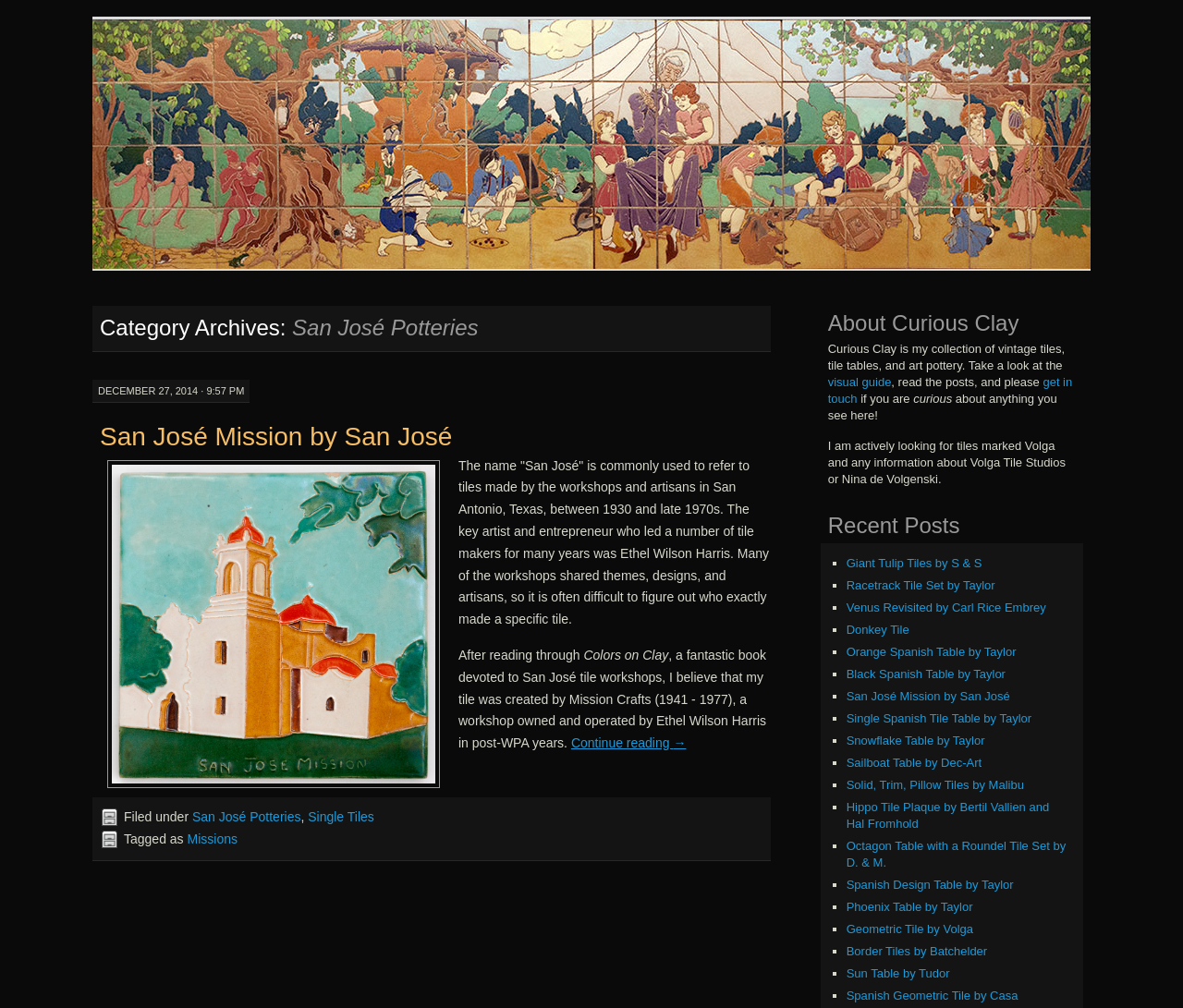Pinpoint the bounding box coordinates of the clickable area needed to execute the instruction: "Click on the 'Curious Clay' link". The coordinates should be specified as four float numbers between 0 and 1, i.e., [left, top, right, bottom].

[0.078, 0.013, 0.271, 0.053]